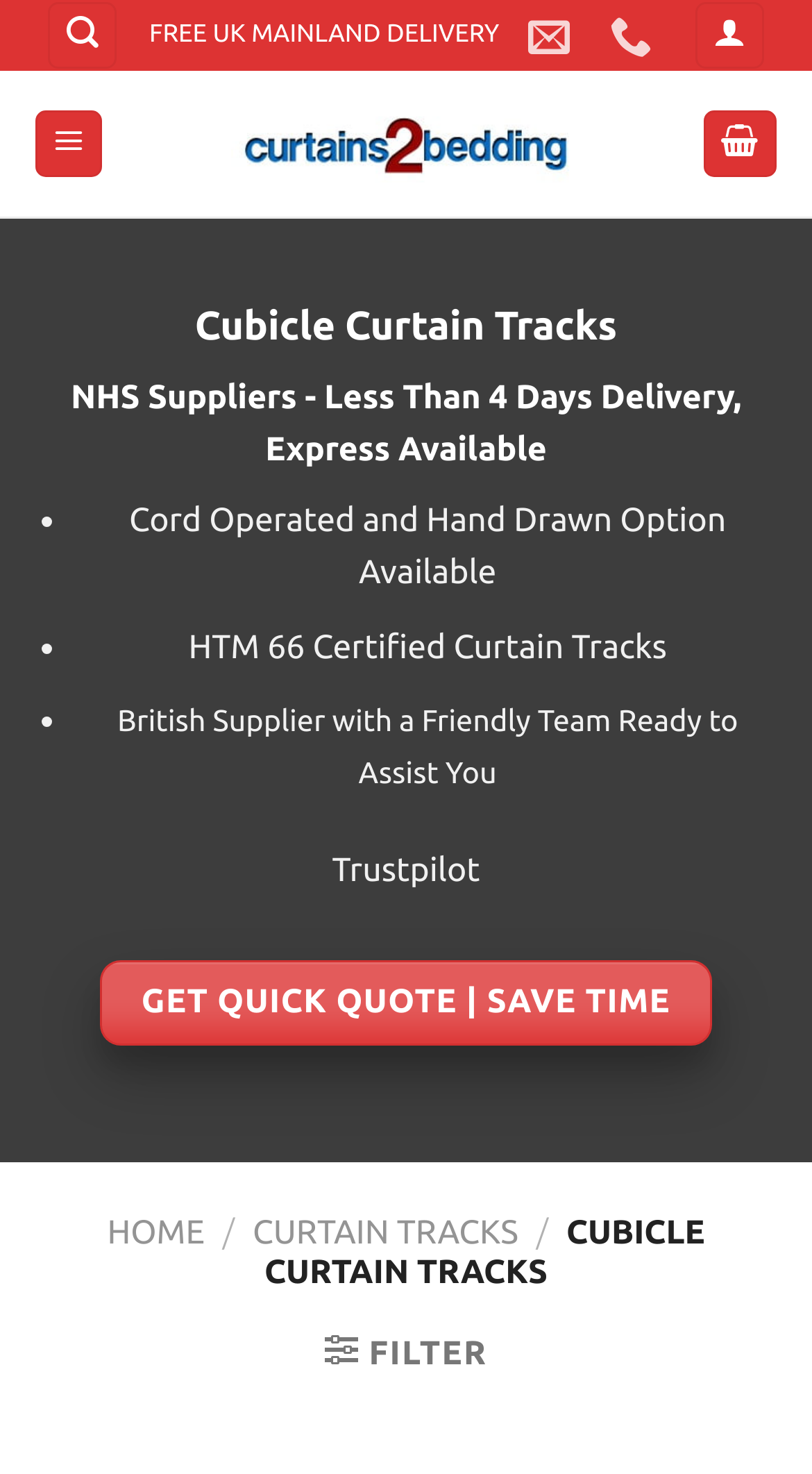Examine the image carefully and respond to the question with a detailed answer: 
What is the delivery time for NHS suppliers?

I found this information by looking at the second heading on the webpage, which states 'NHS Suppliers - Less Than 4 Days Delivery, Express Available'. This suggests that the delivery time for NHS suppliers is less than 4 days.